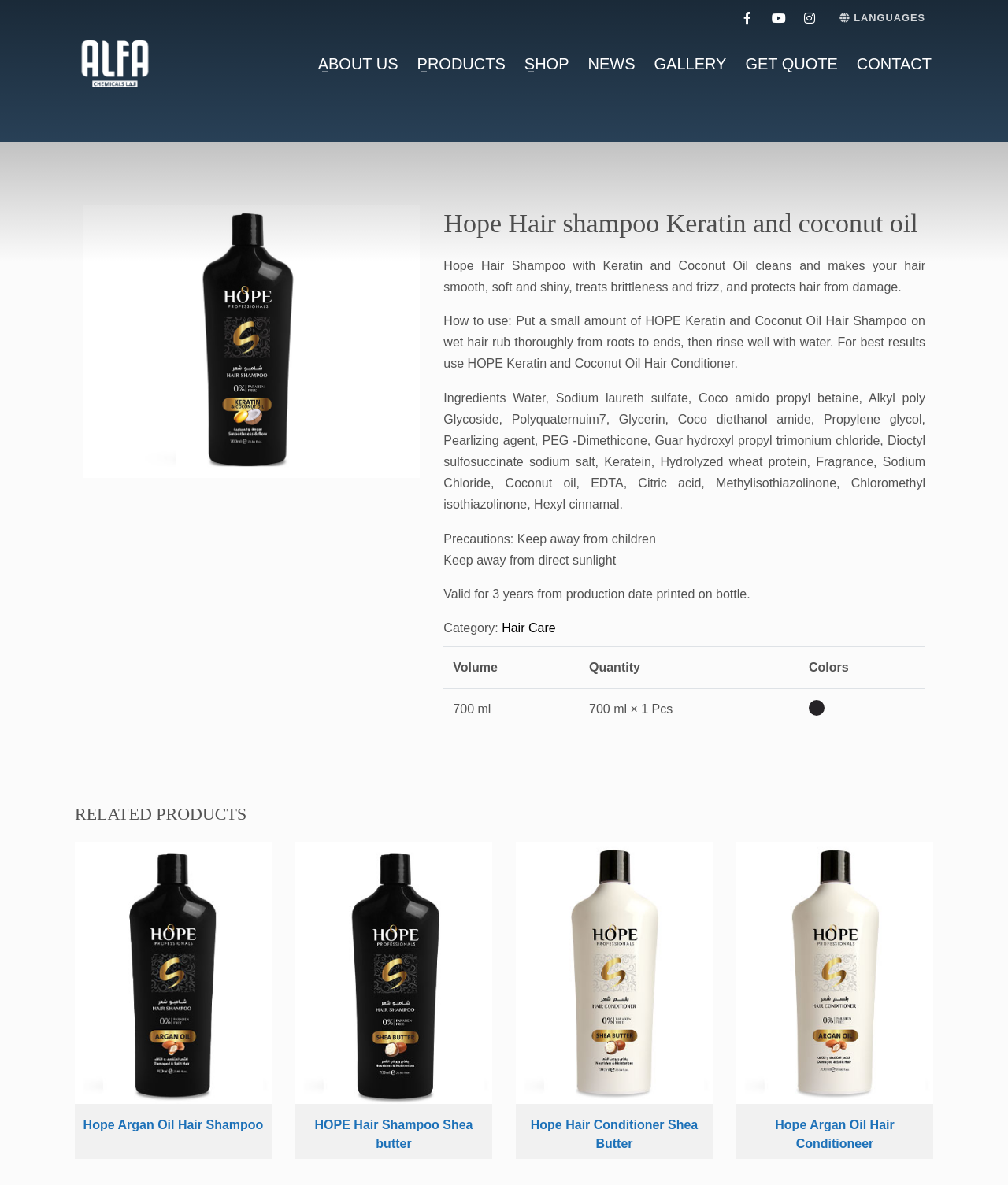Identify the bounding box coordinates of the region I need to click to complete this instruction: "Click the GET QUOTE link".

[0.73, 0.045, 0.84, 0.062]